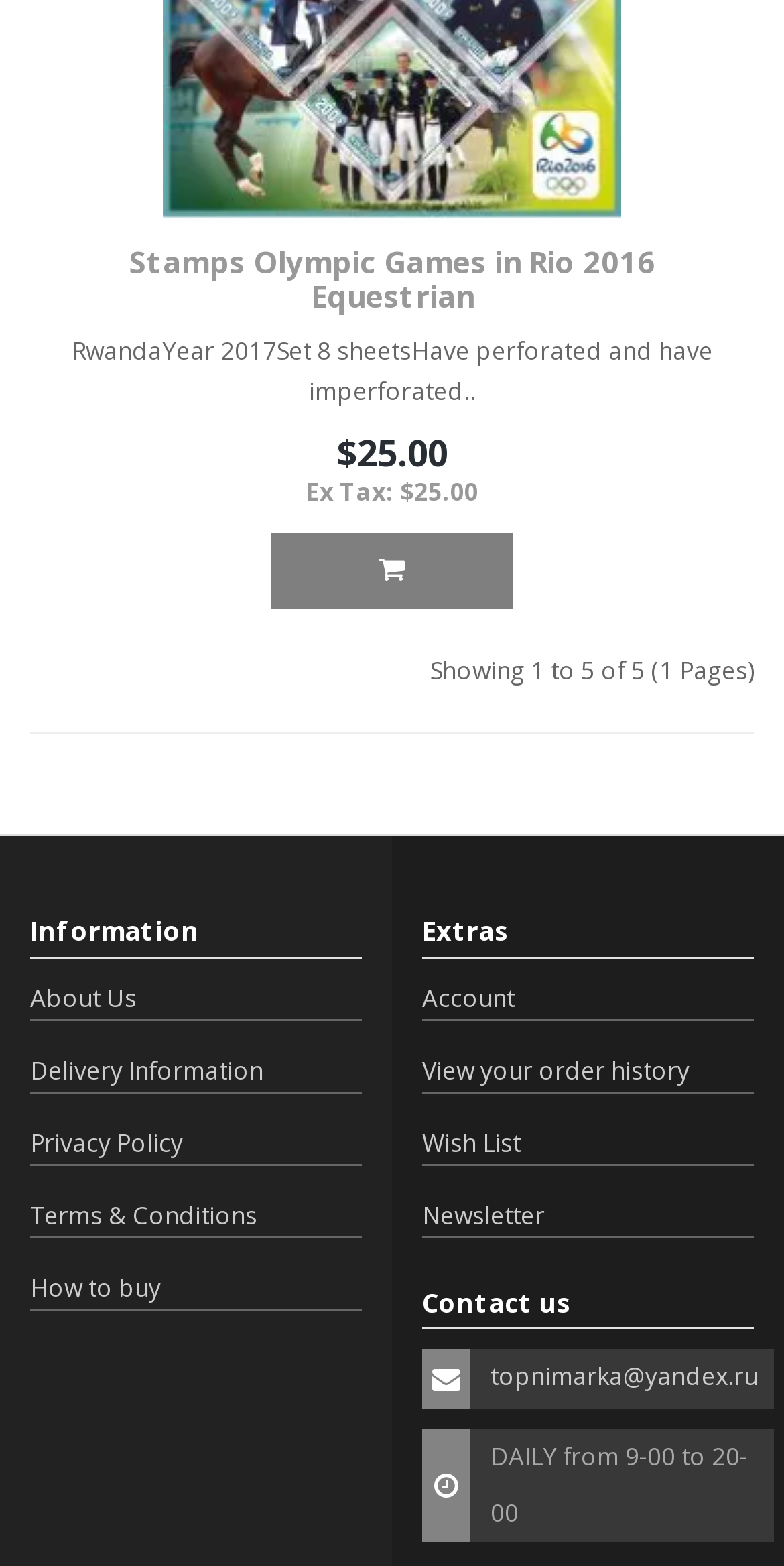Provide a single word or phrase to answer the given question: 
What is the price of the stamp set?

$25.00